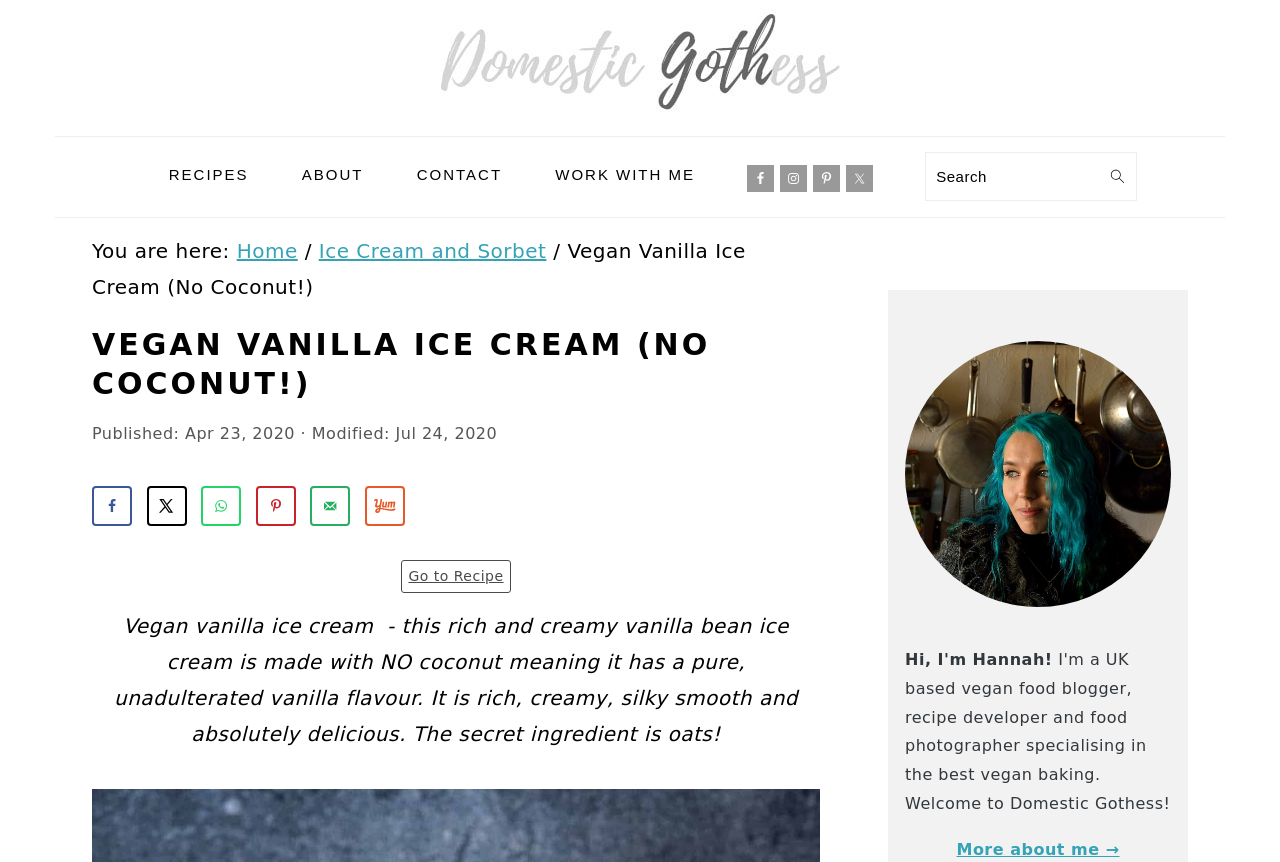Can you find the bounding box coordinates of the area I should click to execute the following instruction: "Go to the 'Ice Cream and Sorbet' page"?

[0.249, 0.277, 0.427, 0.305]